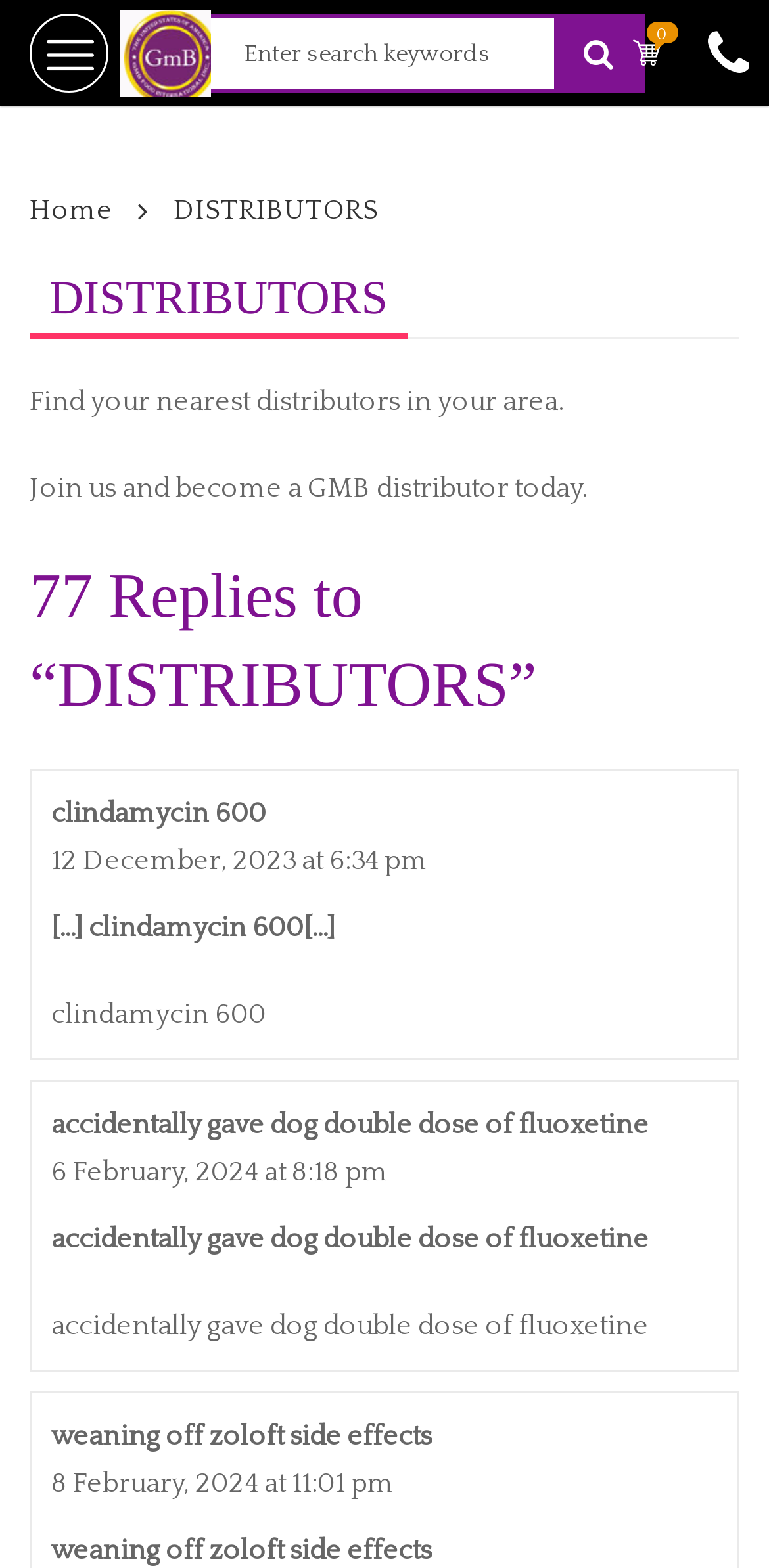Could you provide the bounding box coordinates for the portion of the screen to click to complete this instruction: "contact us"?

[0.918, 0.074, 0.974, 0.087]